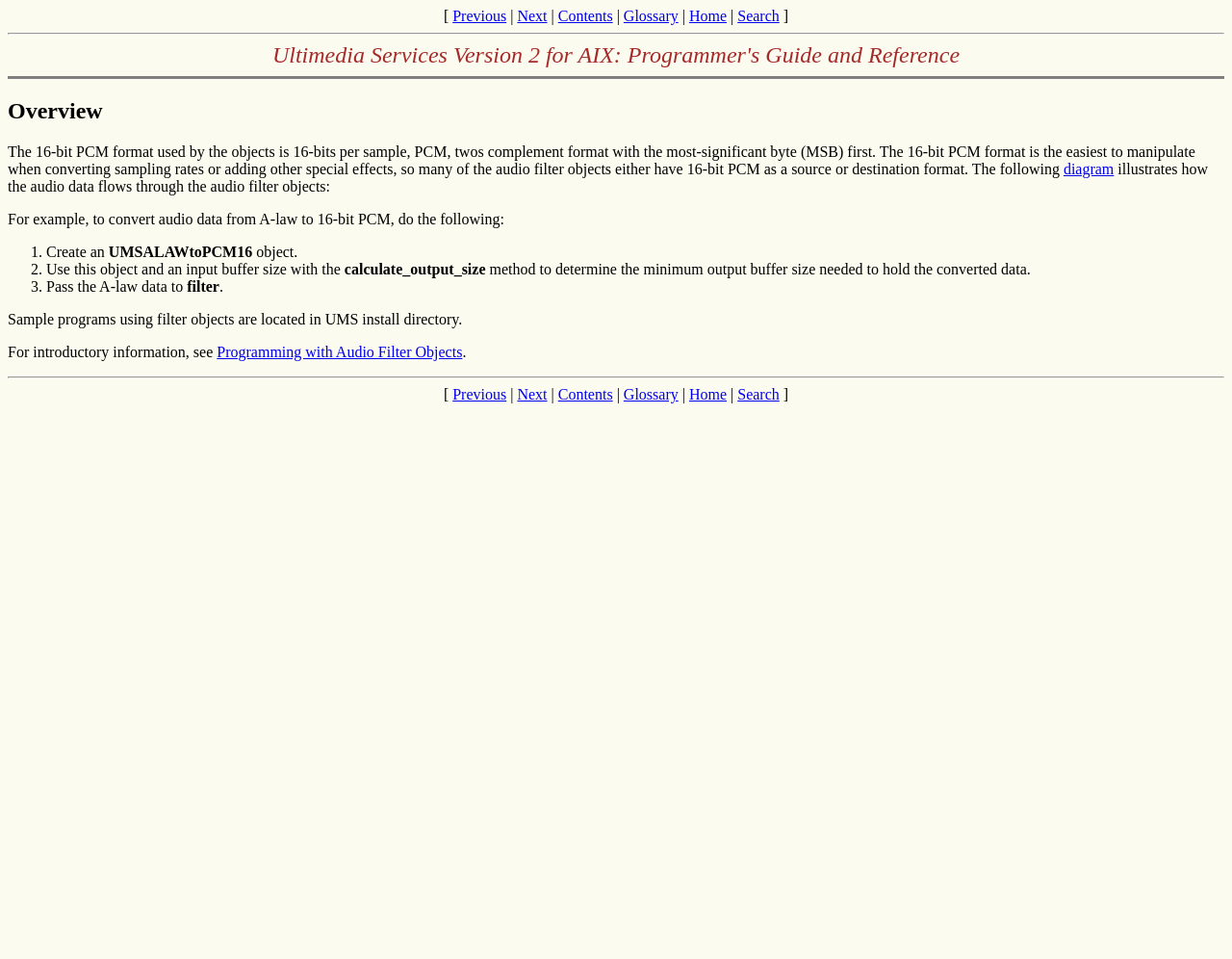Locate the bounding box coordinates of the region to be clicked to comply with the following instruction: "go to contents". The coordinates must be four float numbers between 0 and 1, in the form [left, top, right, bottom].

[0.453, 0.008, 0.497, 0.025]